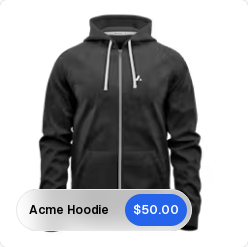Please provide a brief answer to the following inquiry using a single word or phrase:
What is the price of the Acme Hoodie?

$50